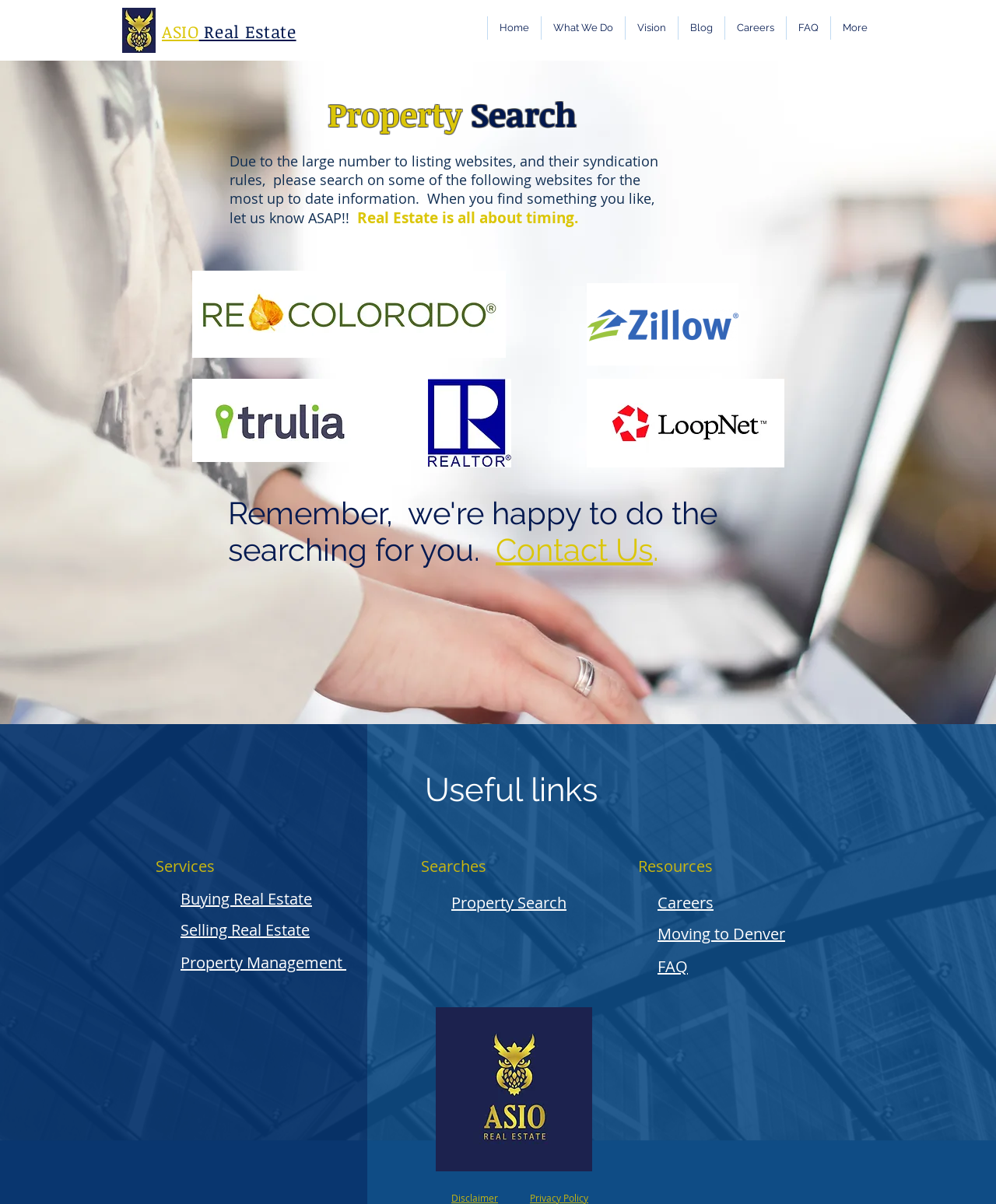Please determine the bounding box coordinates of the element to click on in order to accomplish the following task: "Contact Us". Ensure the coordinates are four float numbers ranging from 0 to 1, i.e., [left, top, right, bottom].

[0.498, 0.441, 0.655, 0.472]